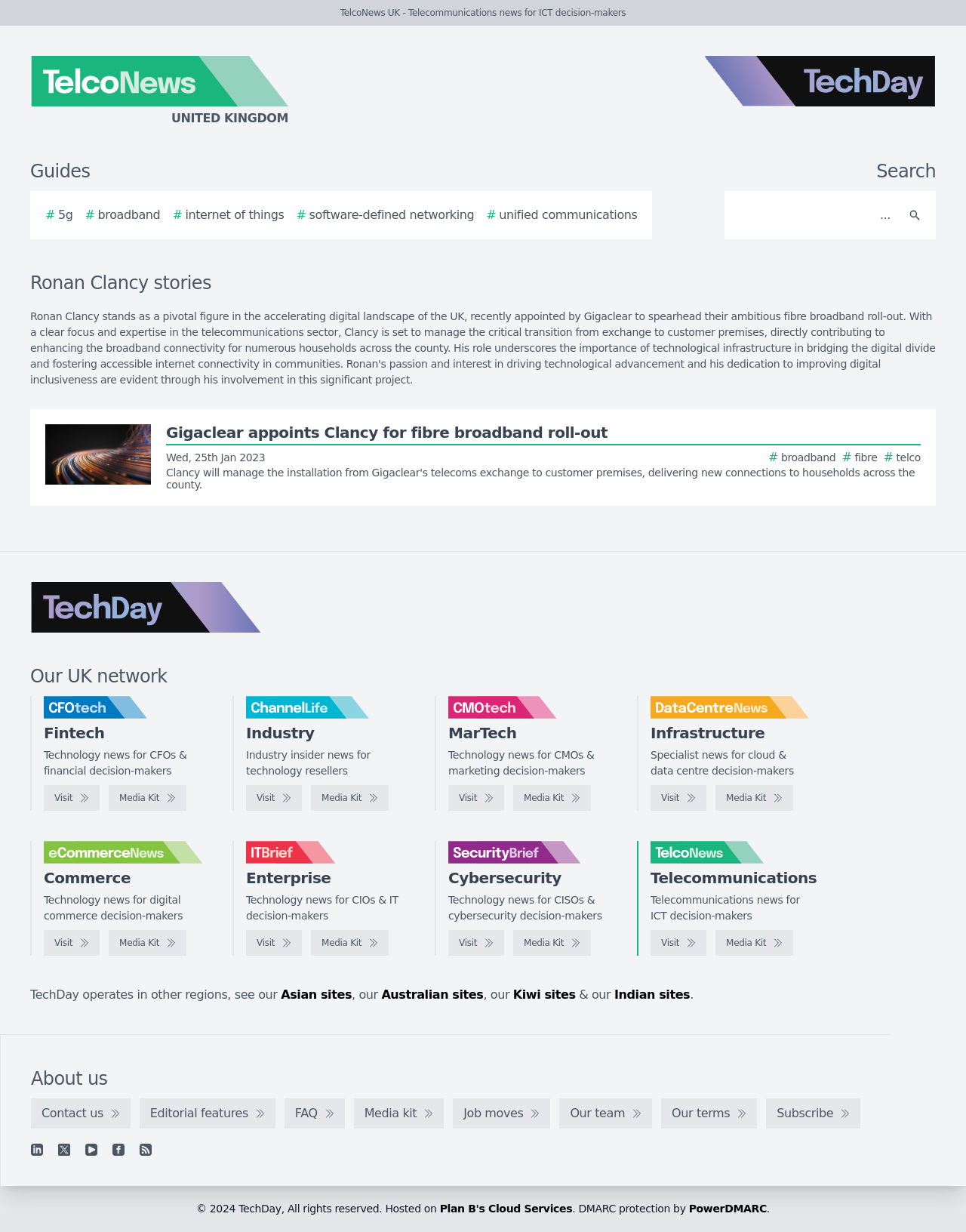Identify the bounding box coordinates of the element to click to follow this instruction: 'Visit TechDay'. Ensure the coordinates are four float values between 0 and 1, provided as [left, top, right, bottom].

[0.729, 0.045, 0.969, 0.104]